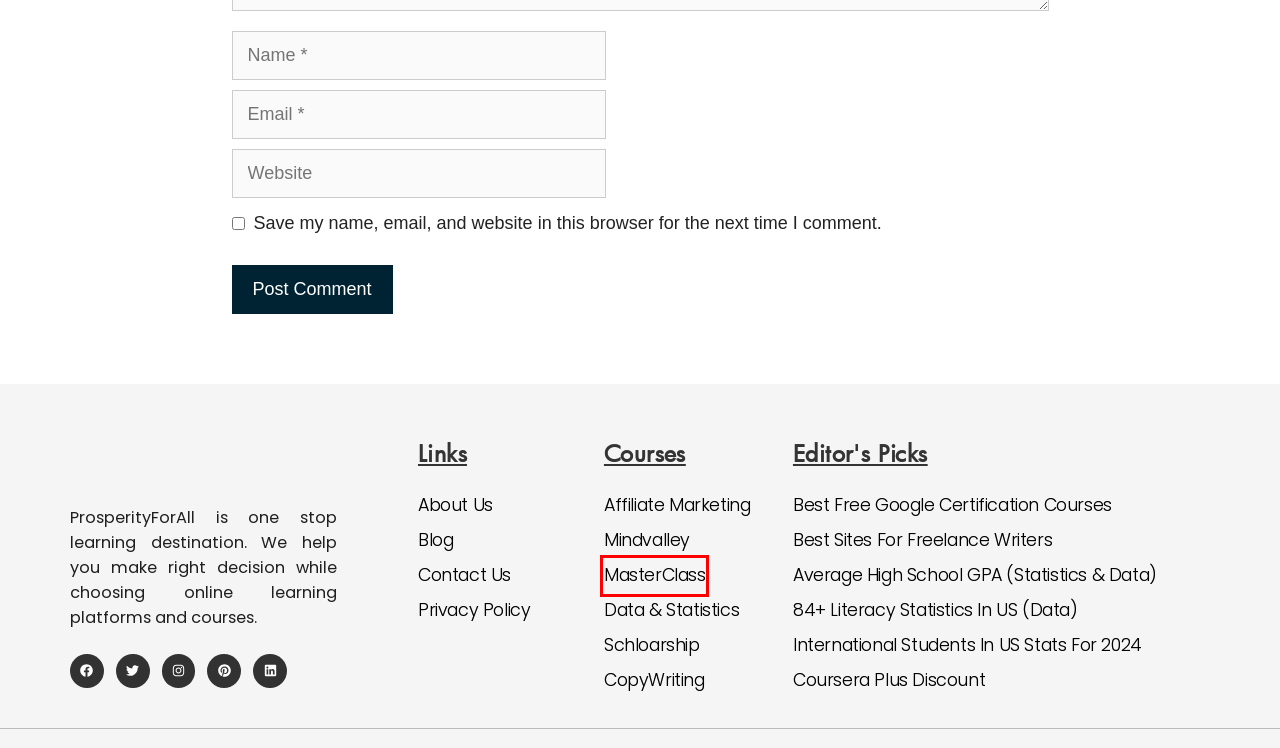Look at the screenshot of a webpage with a red bounding box and select the webpage description that best corresponds to the new page after clicking the element in the red box. Here are the options:
A. Privacy Policy - Prosperity For All
B. Mindvalley Review 2024 - Should You Buy It (TRUTH)
C. Data Statistics - Prosperity For All
D. Coursera Plus Discount (June 2024) » Get $299 OFF
E. Scholarships - Prosperity For All
F. 22+ Best MasterClass Courses In 2024 — (Top Picks)
G. 13+ Best Copywriting Courses Of 2024 (Top Rated)
H. US Literacy Rates 2024: Statistics and Trends

F